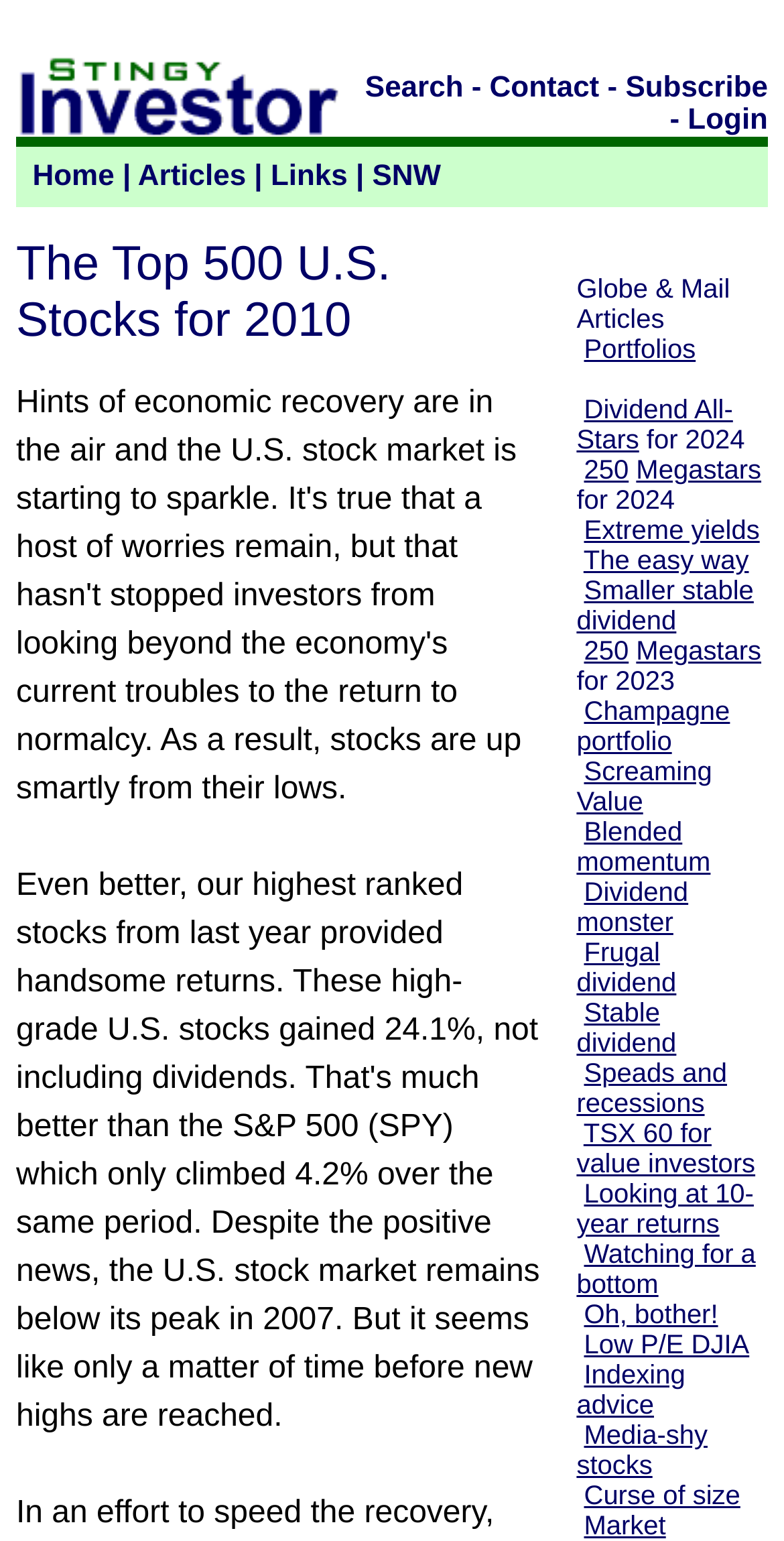Respond to the question below with a single word or phrase: What is the last link in the main content area?

Curse of size